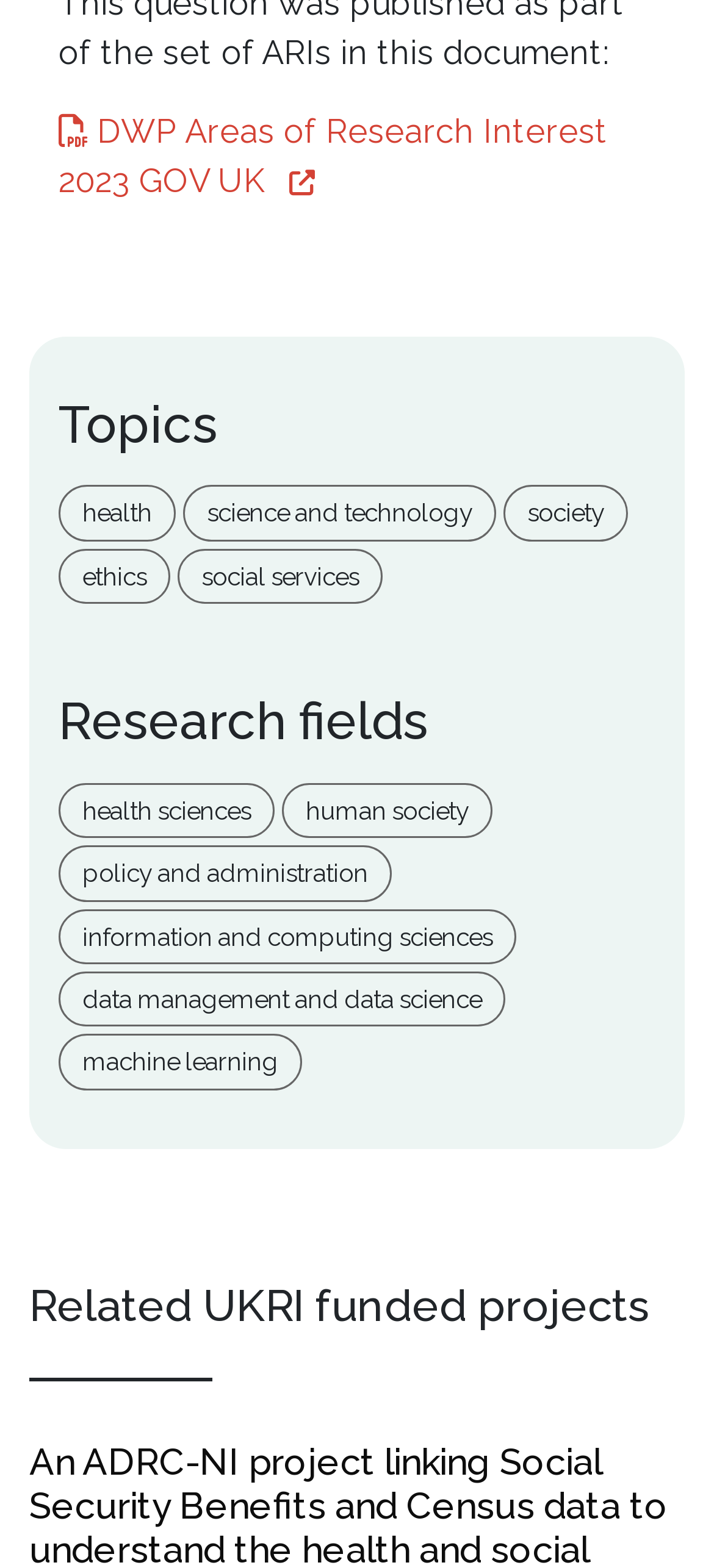Can you provide the bounding box coordinates for the element that should be clicked to implement the instruction: "Discover health sciences research fields"?

[0.115, 0.507, 0.351, 0.526]